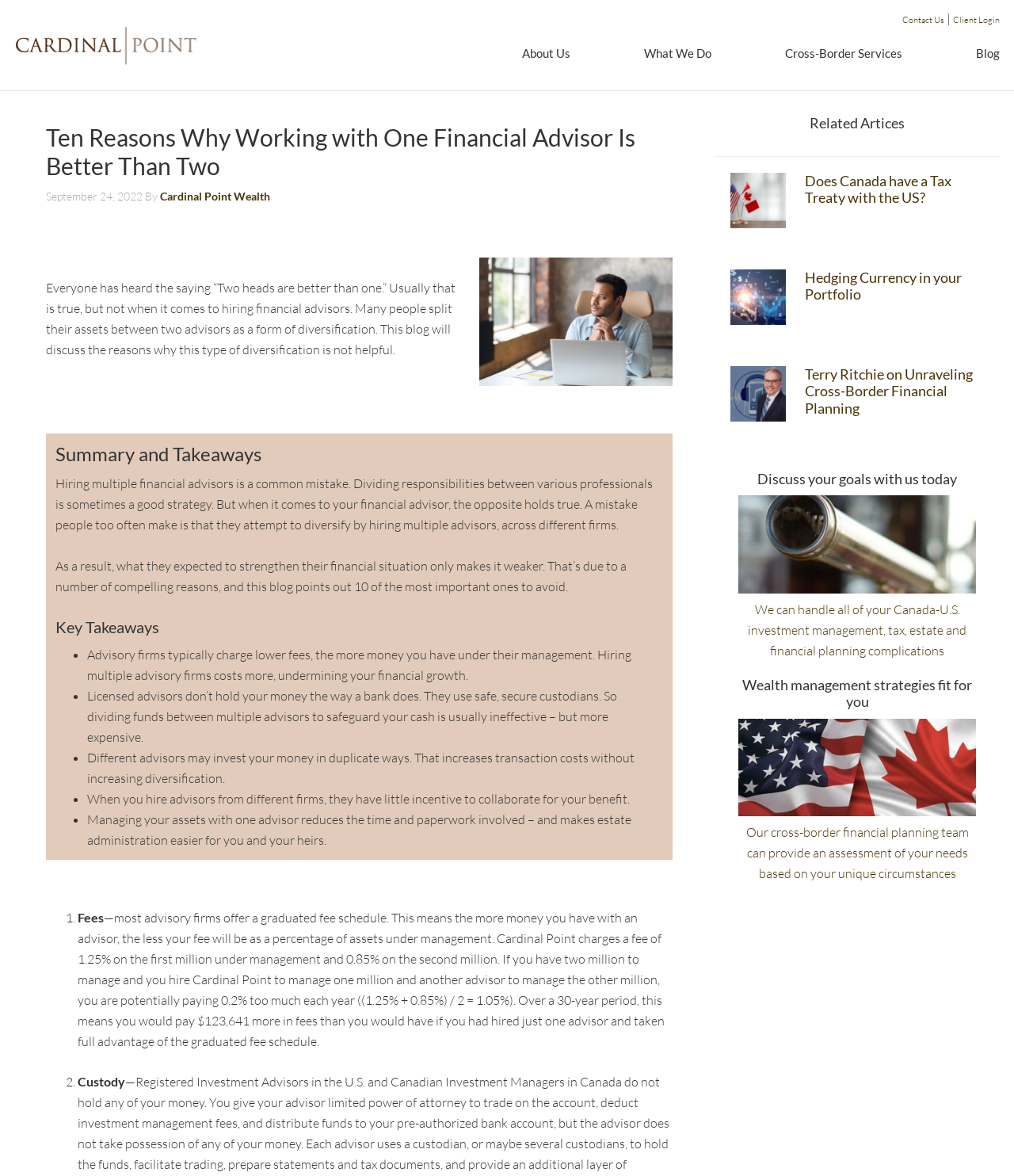Locate the bounding box coordinates of the clickable area needed to fulfill the instruction: "Learn more about 'Cross-Border Services'".

[0.739, 0.024, 0.925, 0.066]